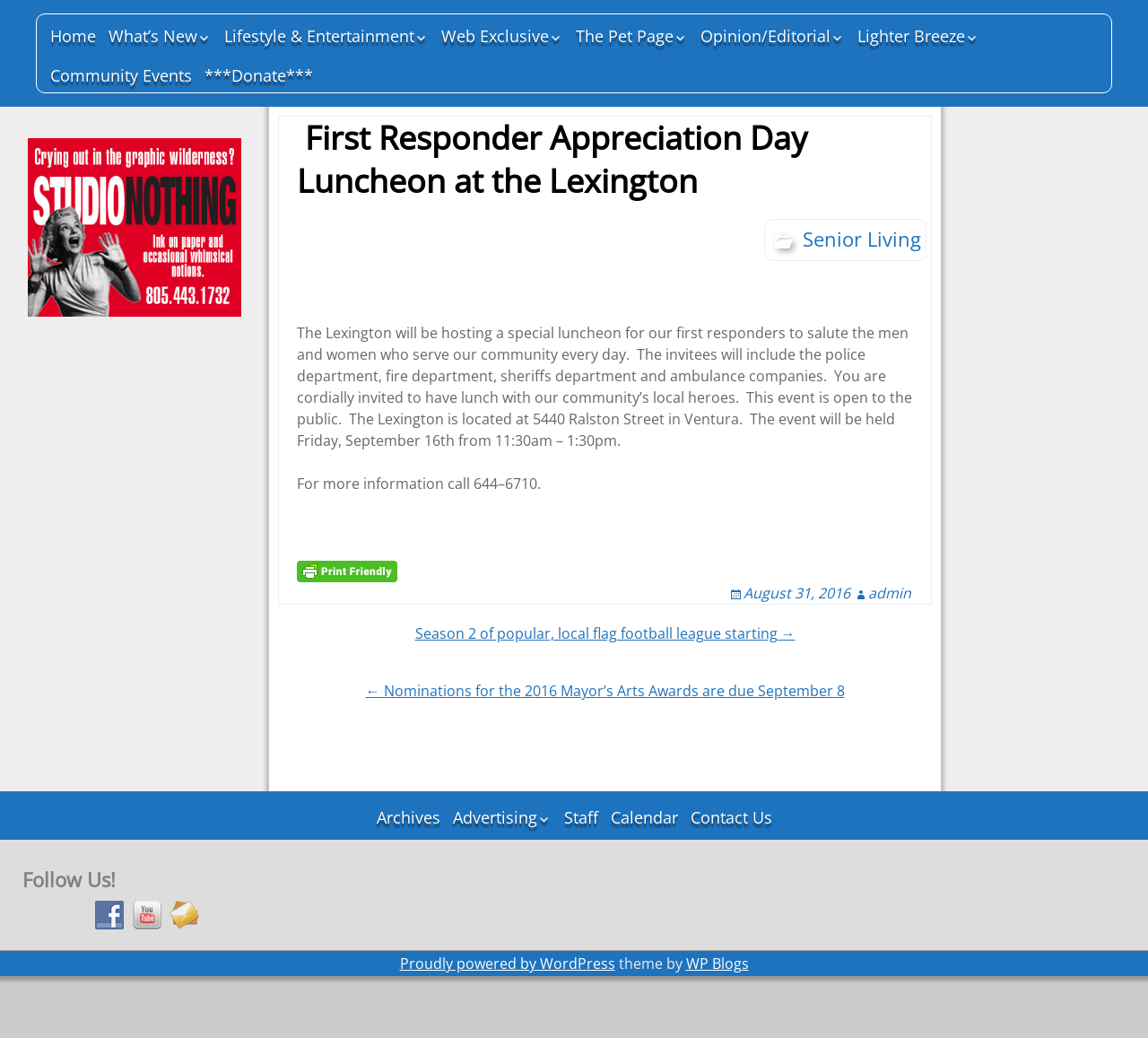Your task is to find and give the main heading text of the webpage.

 First Responder Appreciation Day Luncheon at the Lexington